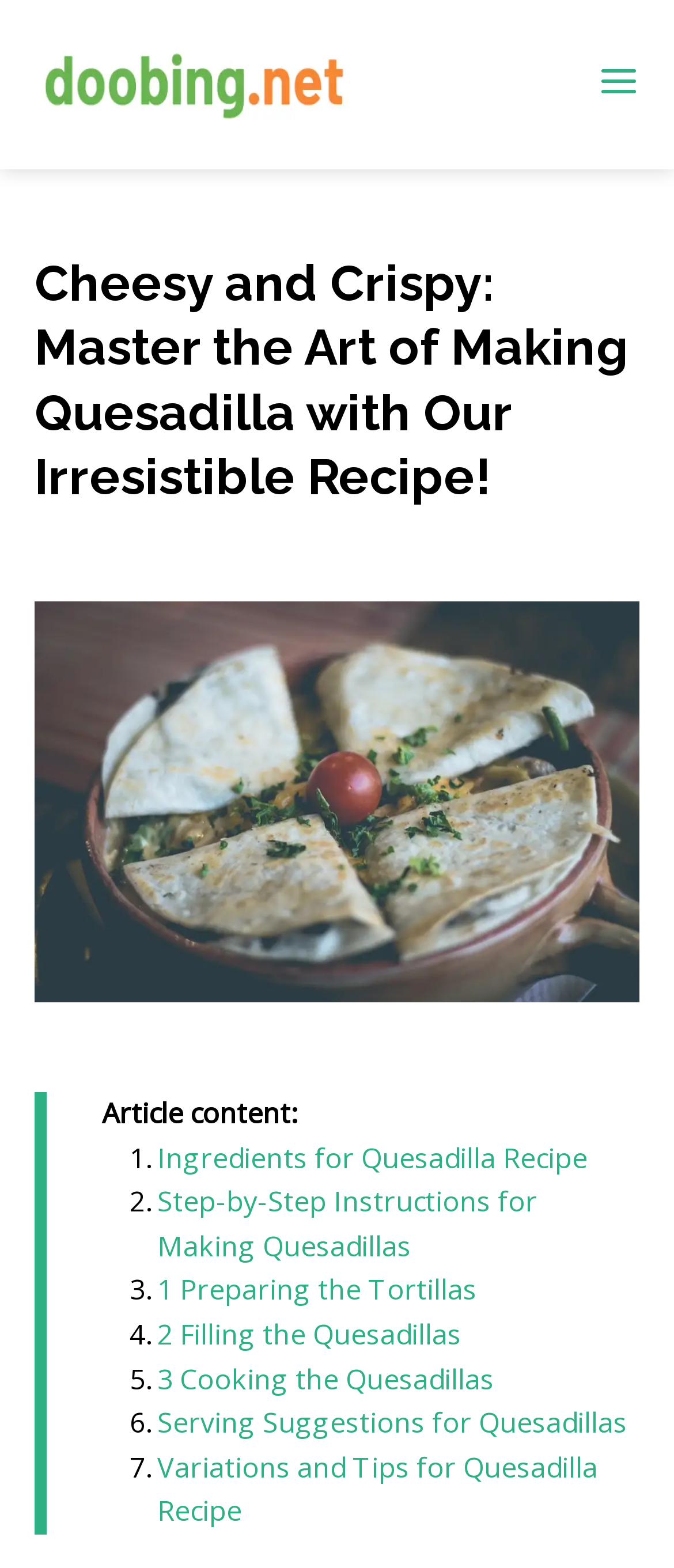Based on the element description, predict the bounding box coordinates (top-left x, top-left y, bottom-right x, bottom-right y) for the UI element in the screenshot: alt="doobing.net"

[0.051, 0.04, 0.887, 0.064]